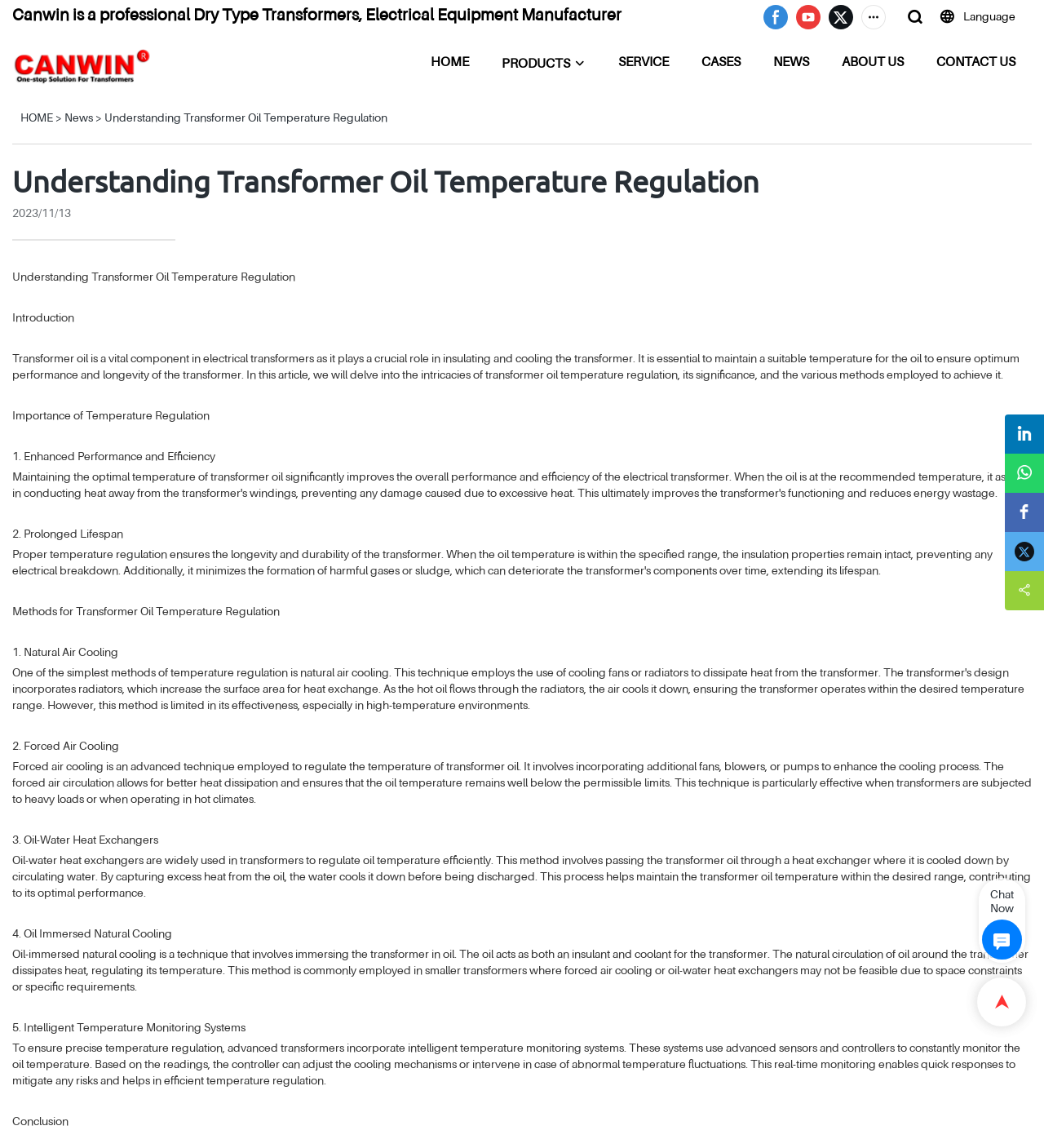Find the bounding box coordinates for the area you need to click to carry out the instruction: "Go to the HOME page". The coordinates should be four float numbers between 0 and 1, indicated as [left, top, right, bottom].

[0.412, 0.046, 0.449, 0.063]